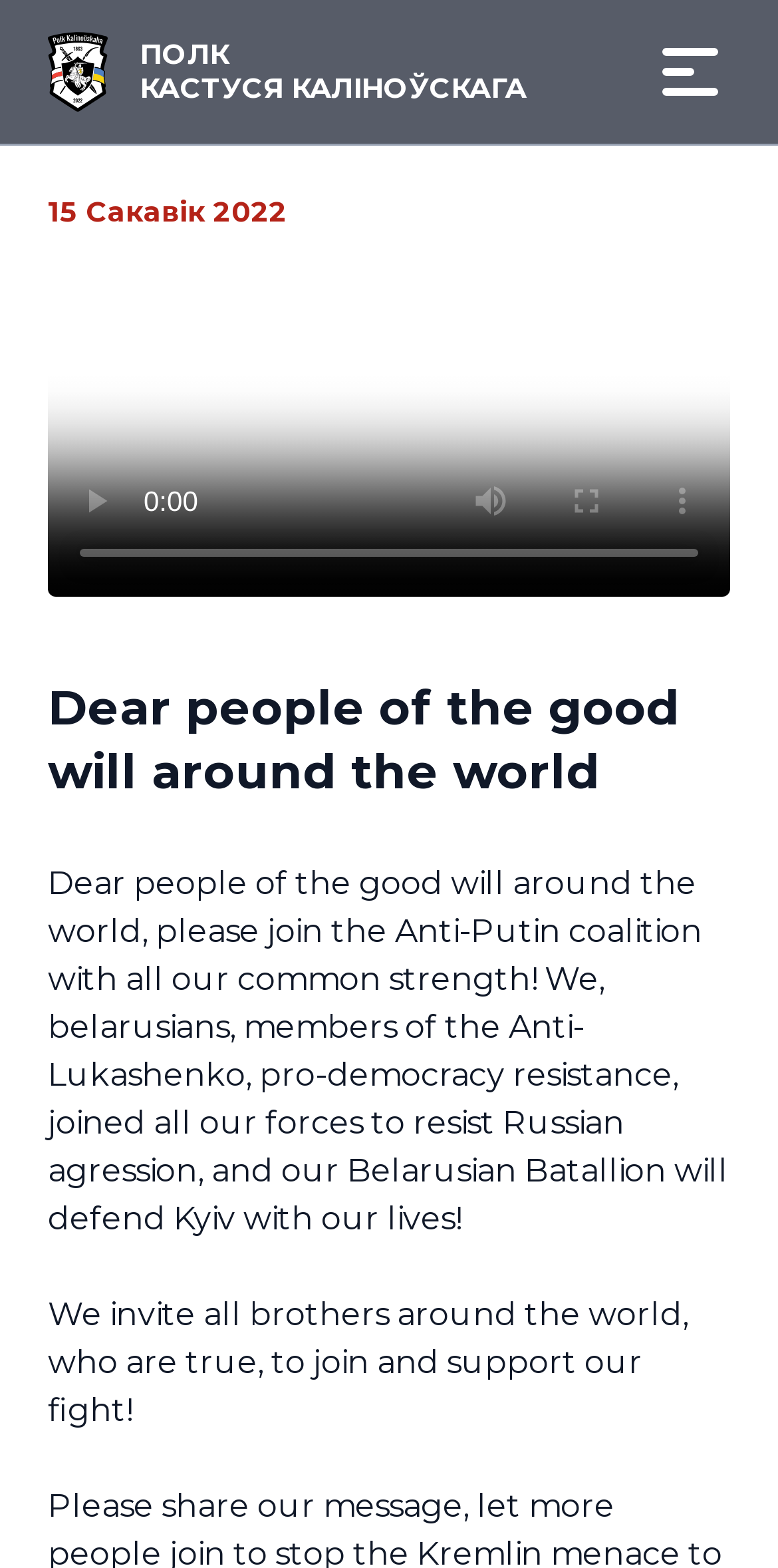Given the element description "parent_node: ПОЛК" in the screenshot, predict the bounding box coordinates of that UI element.

[0.836, 0.02, 0.938, 0.071]